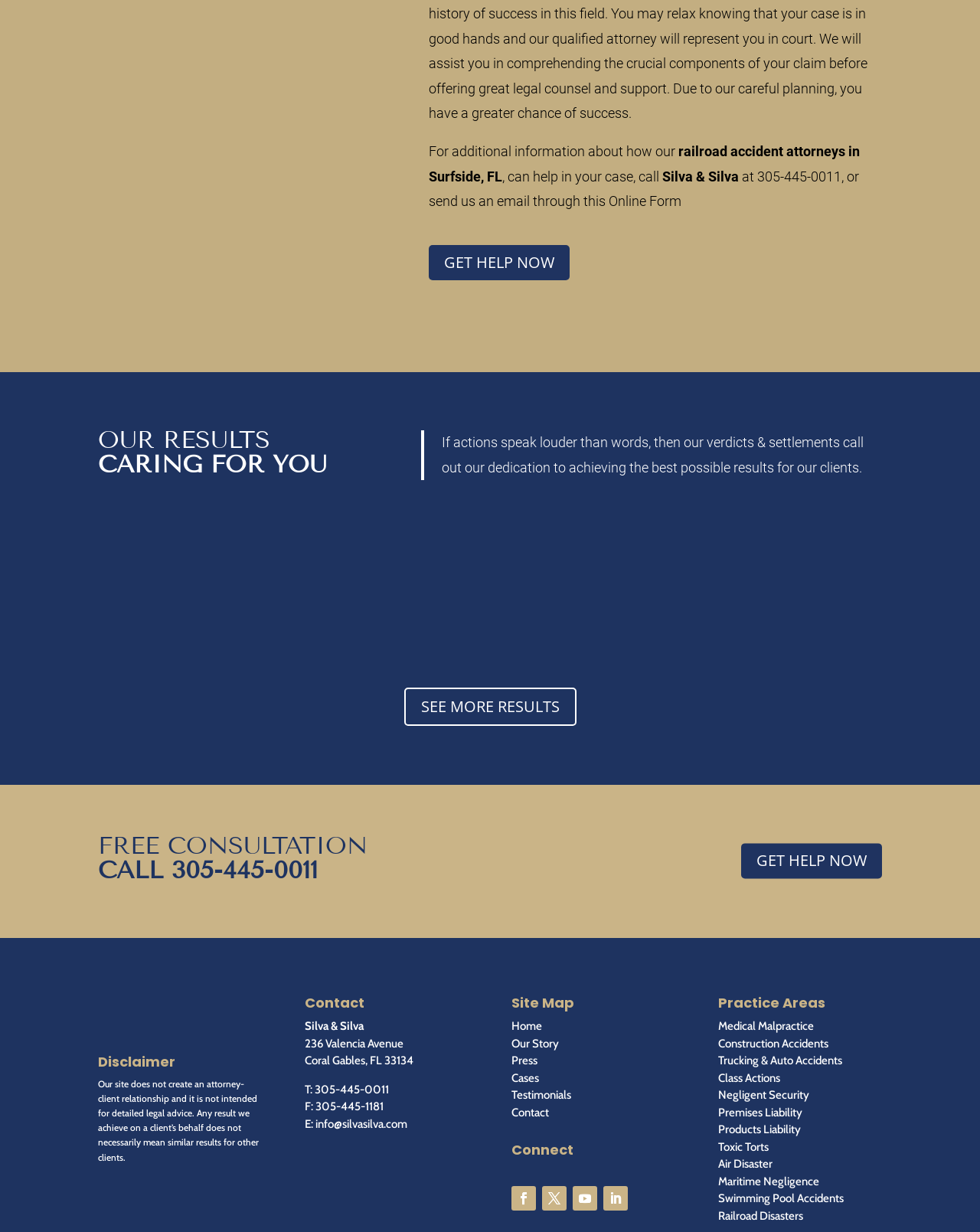Provide the bounding box coordinates of the section that needs to be clicked to accomplish the following instruction: "Visit Silva & Silva website."

[0.1, 0.827, 0.267, 0.842]